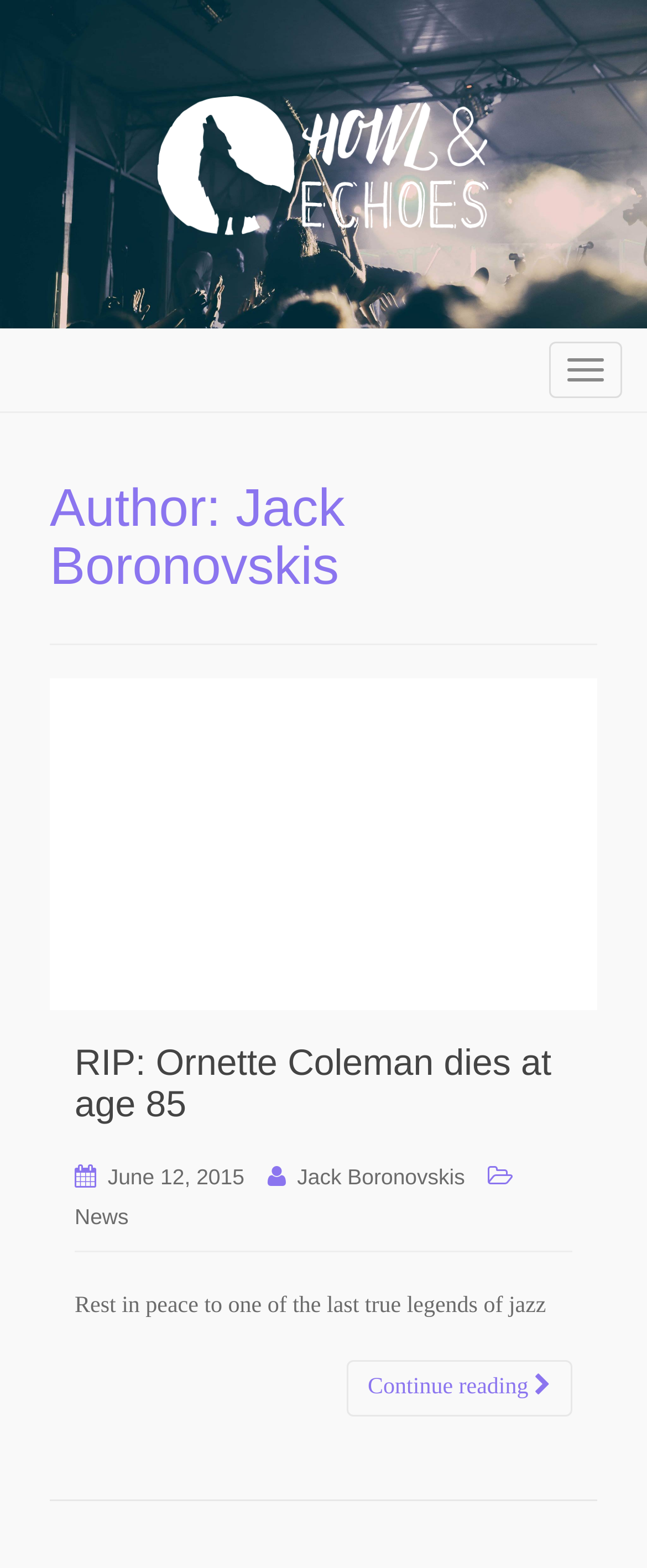How many articles are on this page?
Using the image as a reference, give a one-word or short phrase answer.

1